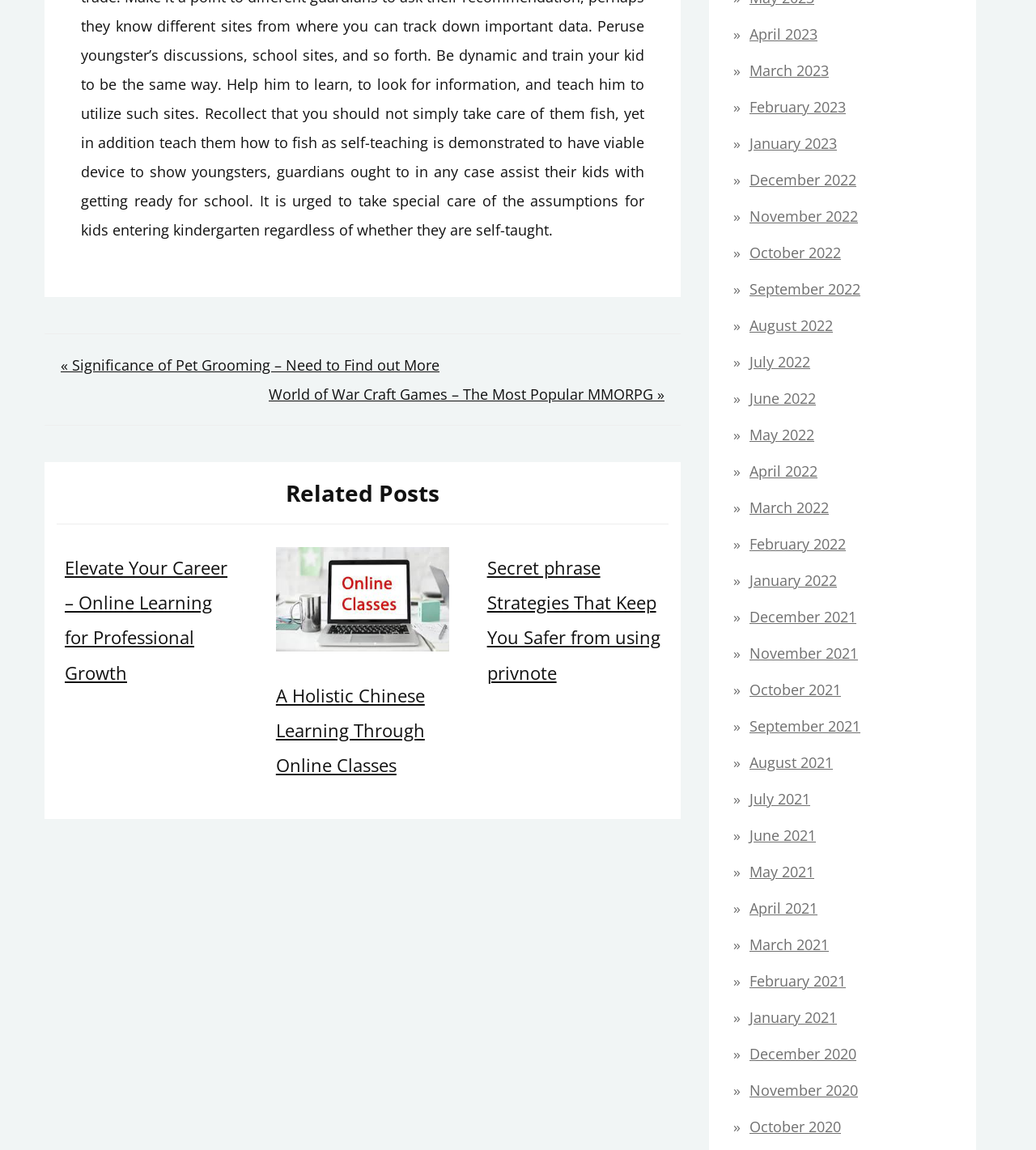Given the element description "October 2022", identify the bounding box of the corresponding UI element.

[0.723, 0.211, 0.812, 0.228]